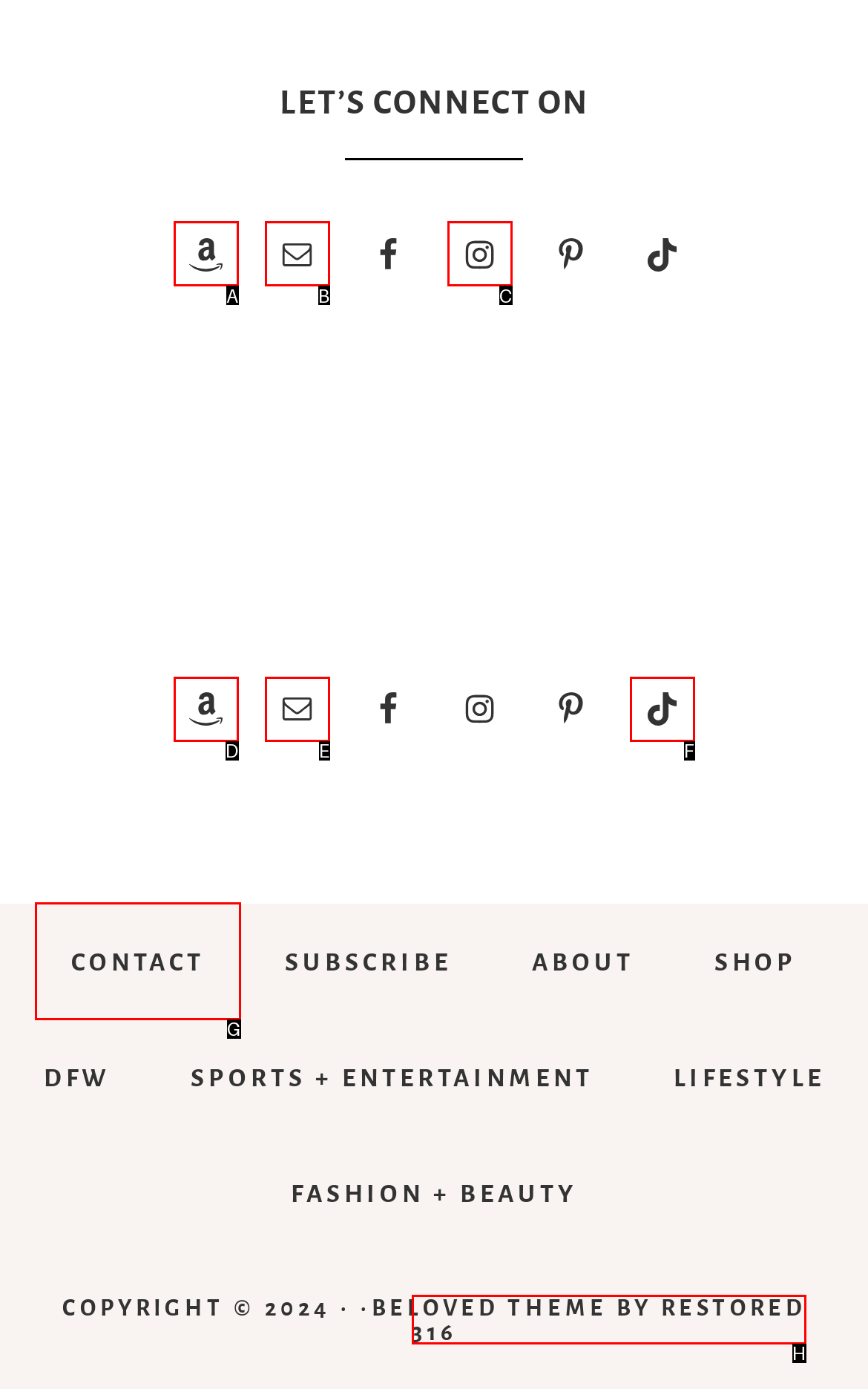Find the option you need to click to complete the following instruction: Click on CONTACT
Answer with the corresponding letter from the choices given directly.

G